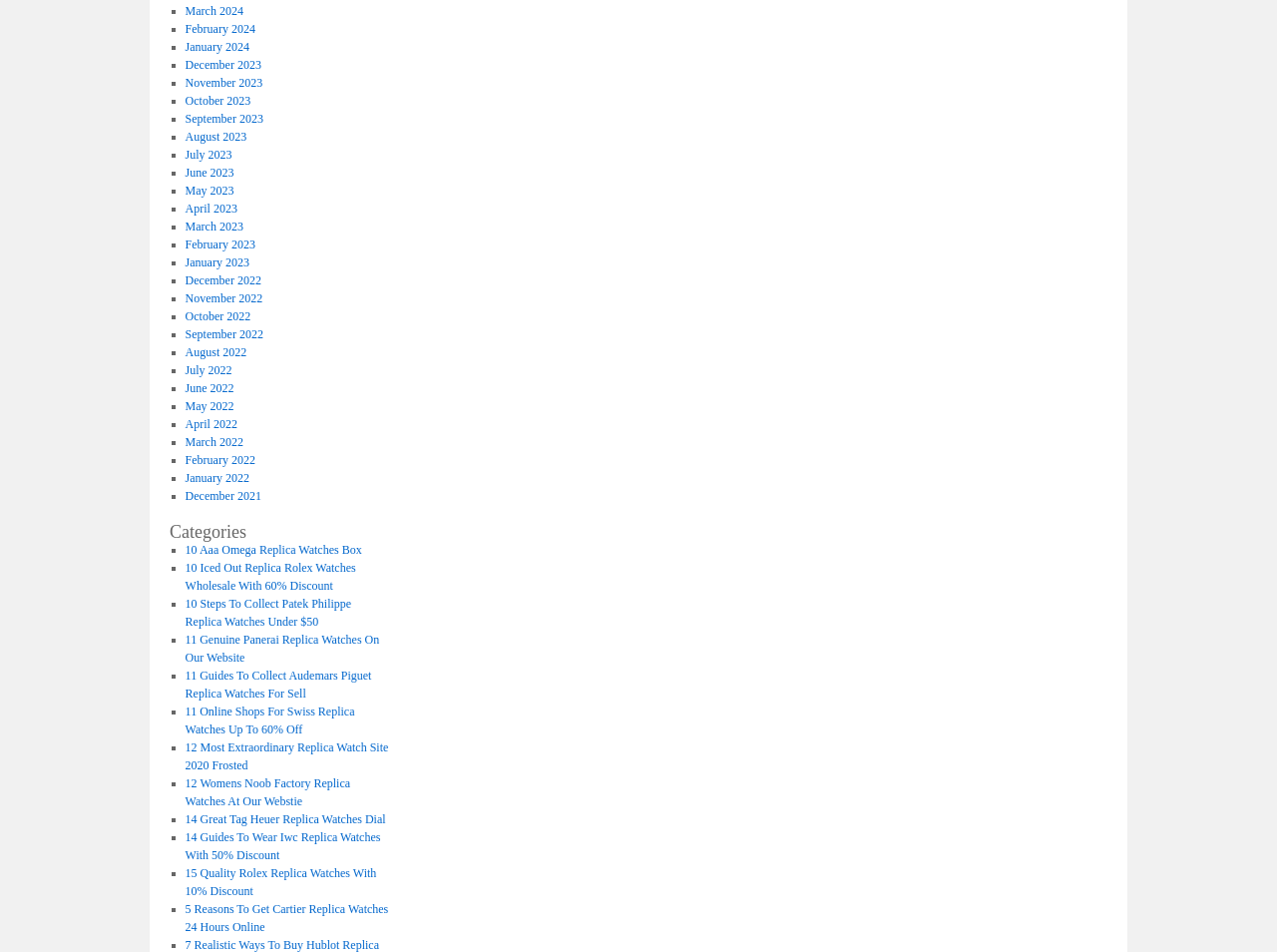Answer the question below in one word or phrase:
How many links are listed under the category 'Categories'?

14